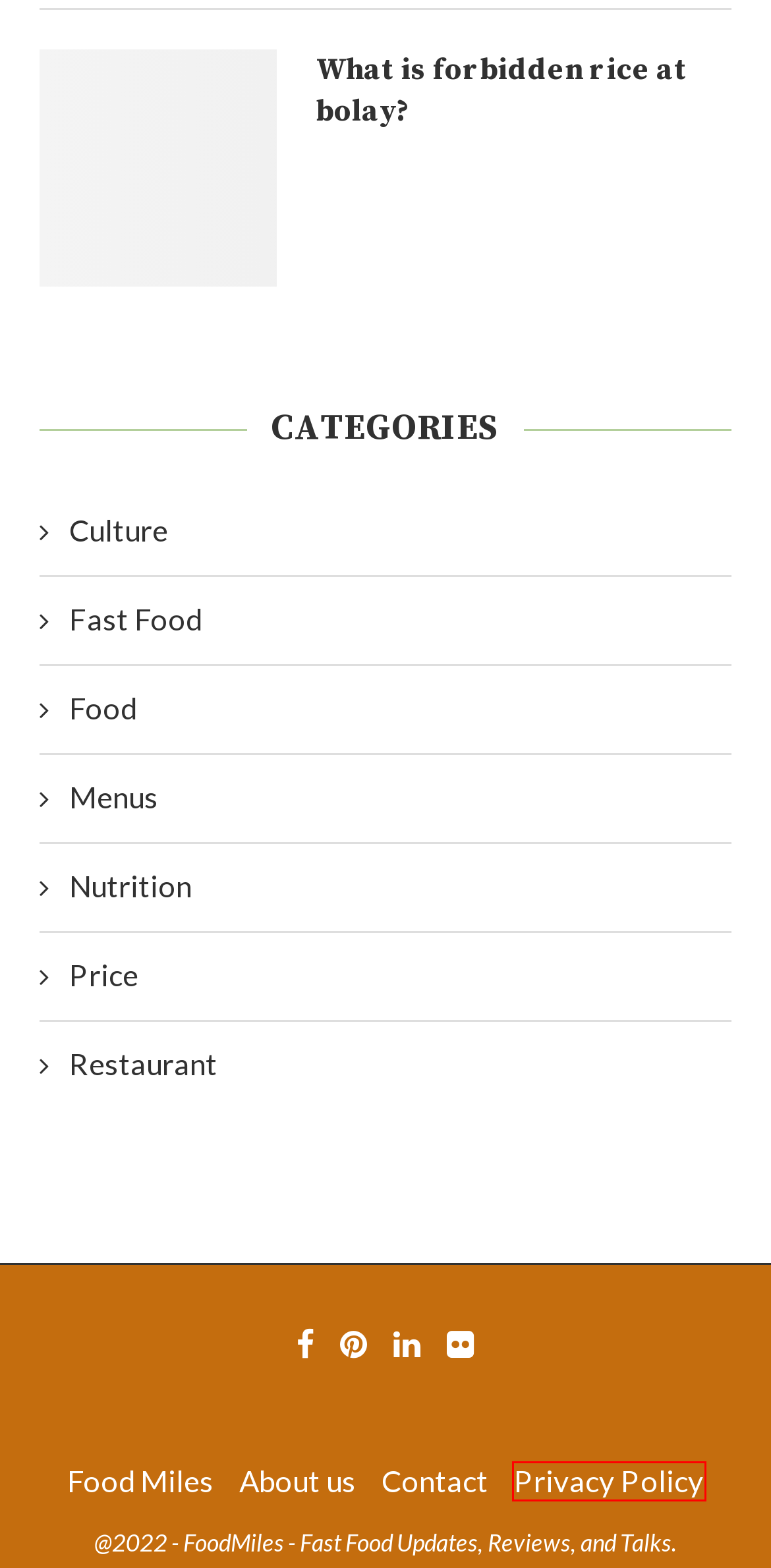Look at the screenshot of a webpage with a red bounding box and select the webpage description that best corresponds to the new page after clicking the element in the red box. Here are the options:
A. Contact - FoodMiles - Fast Food Updates, Reviews, and Talks
B. Privacy Policy - FoodMiles - Fast Food Updates, Reviews, and Talks
C. What is the grinch frappuccino?
D. Restaurant Archives - FoodMiles - Fast Food Updates, Reviews, and Talks
E. Price Archives - FoodMiles - Fast Food Updates, Reviews, and Talks
F. What was the taste of chicago originally called?
G. What is forbidden rice at bolay?
H. Is there onion on a quarter pounder?

B